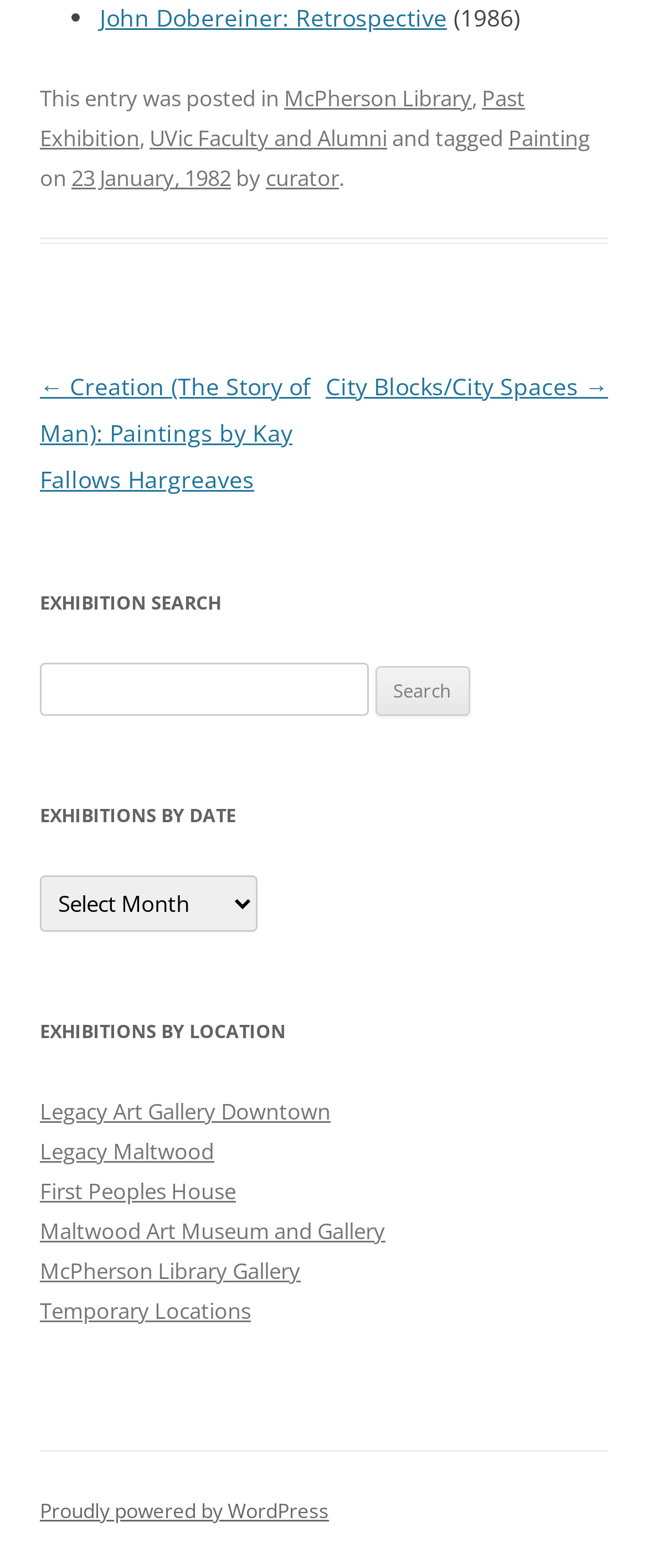What is the search function for?
Please use the image to deliver a detailed and complete answer.

The search function is located in the middle of the webpage, and it is labeled as 'EXHIBITION SEARCH'. It allows users to search for exhibitions.